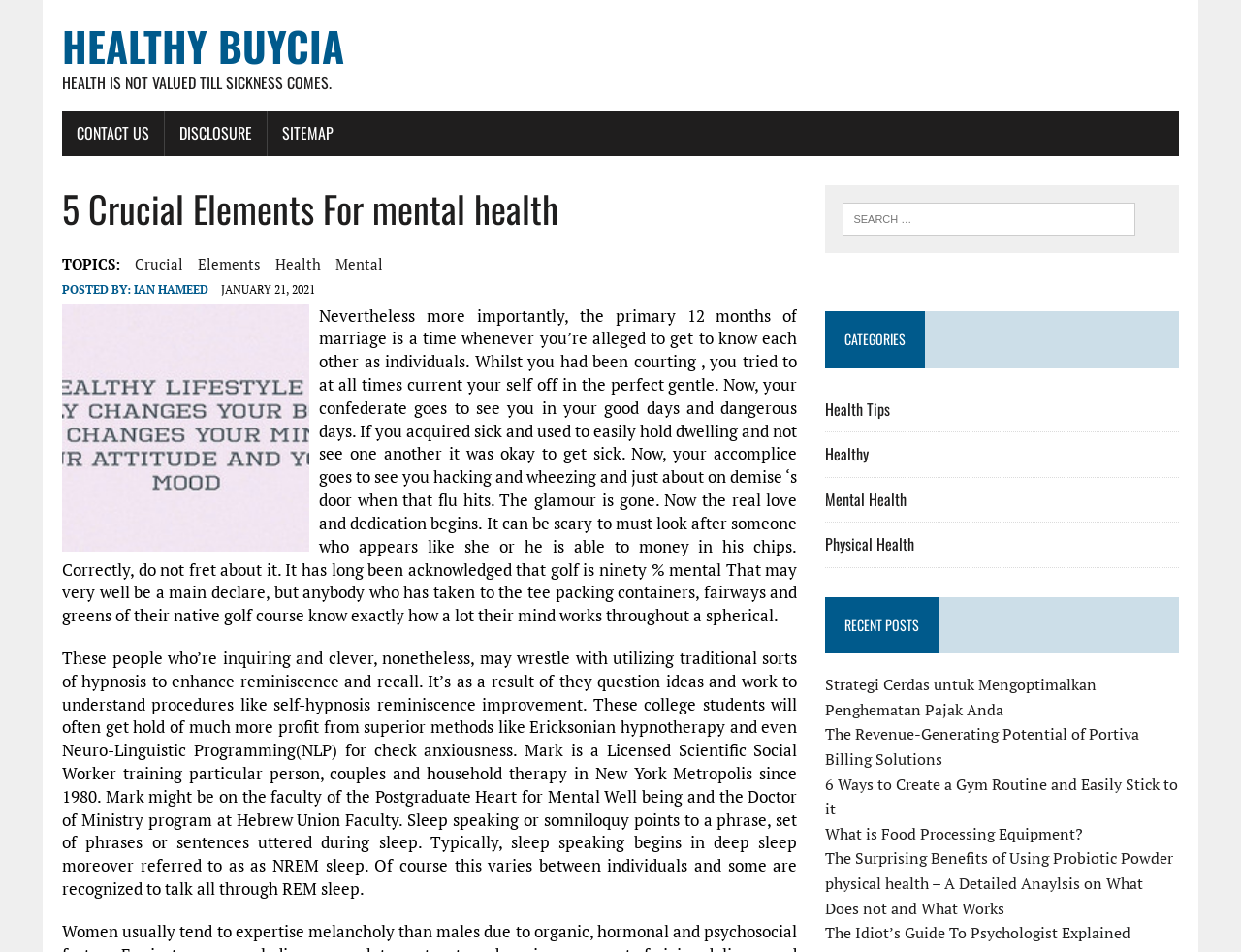By analyzing the image, answer the following question with a detailed response: What is the name of the website?

The name of the website can be determined by looking at the top-left corner of the webpage, where the link 'Healthy Buycia' is located, which suggests that it is the name of the website.